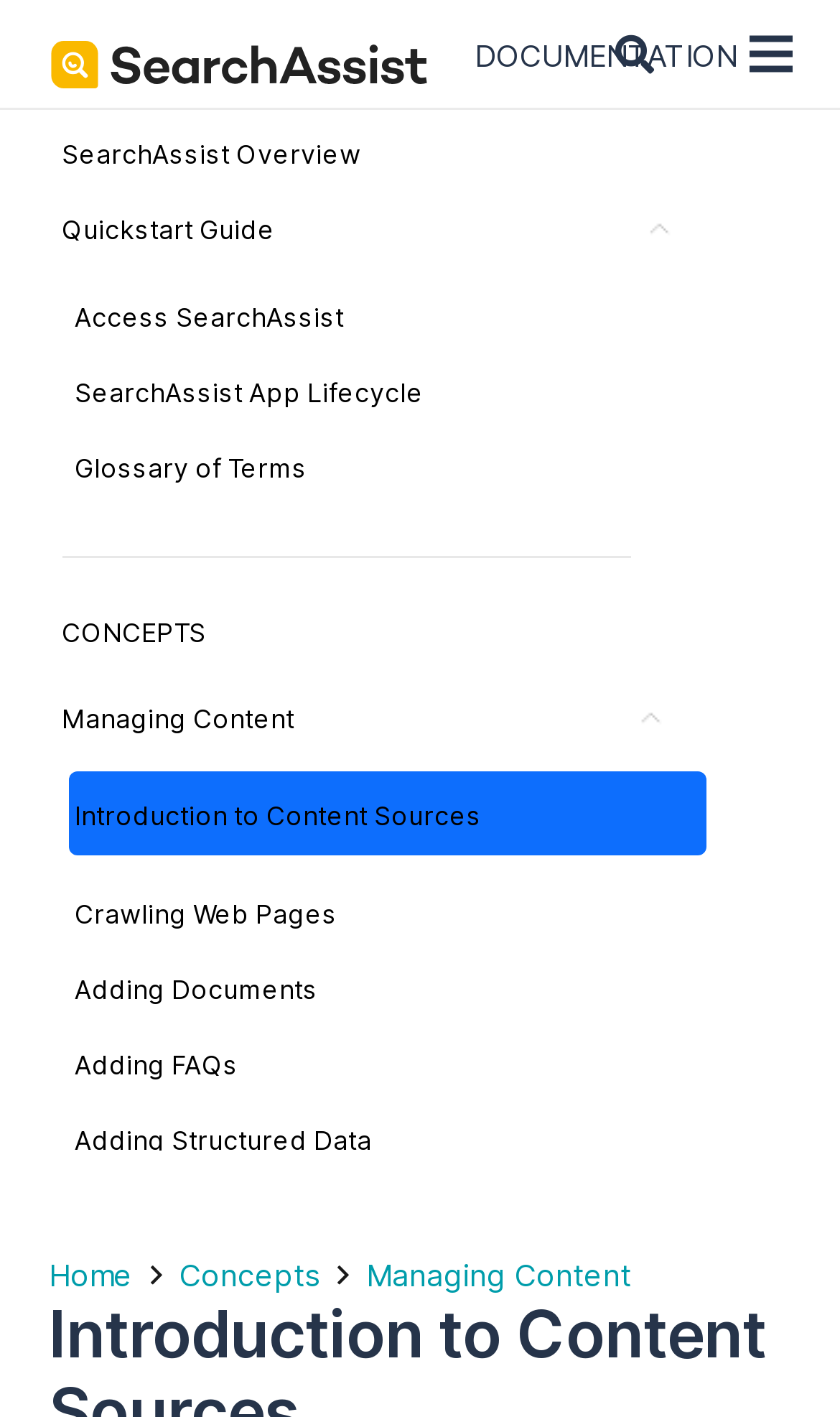Specify the bounding box coordinates of the element's region that should be clicked to achieve the following instruction: "Contact us". The bounding box coordinates consist of four float numbers between 0 and 1, in the format [left, top, right, bottom].

None